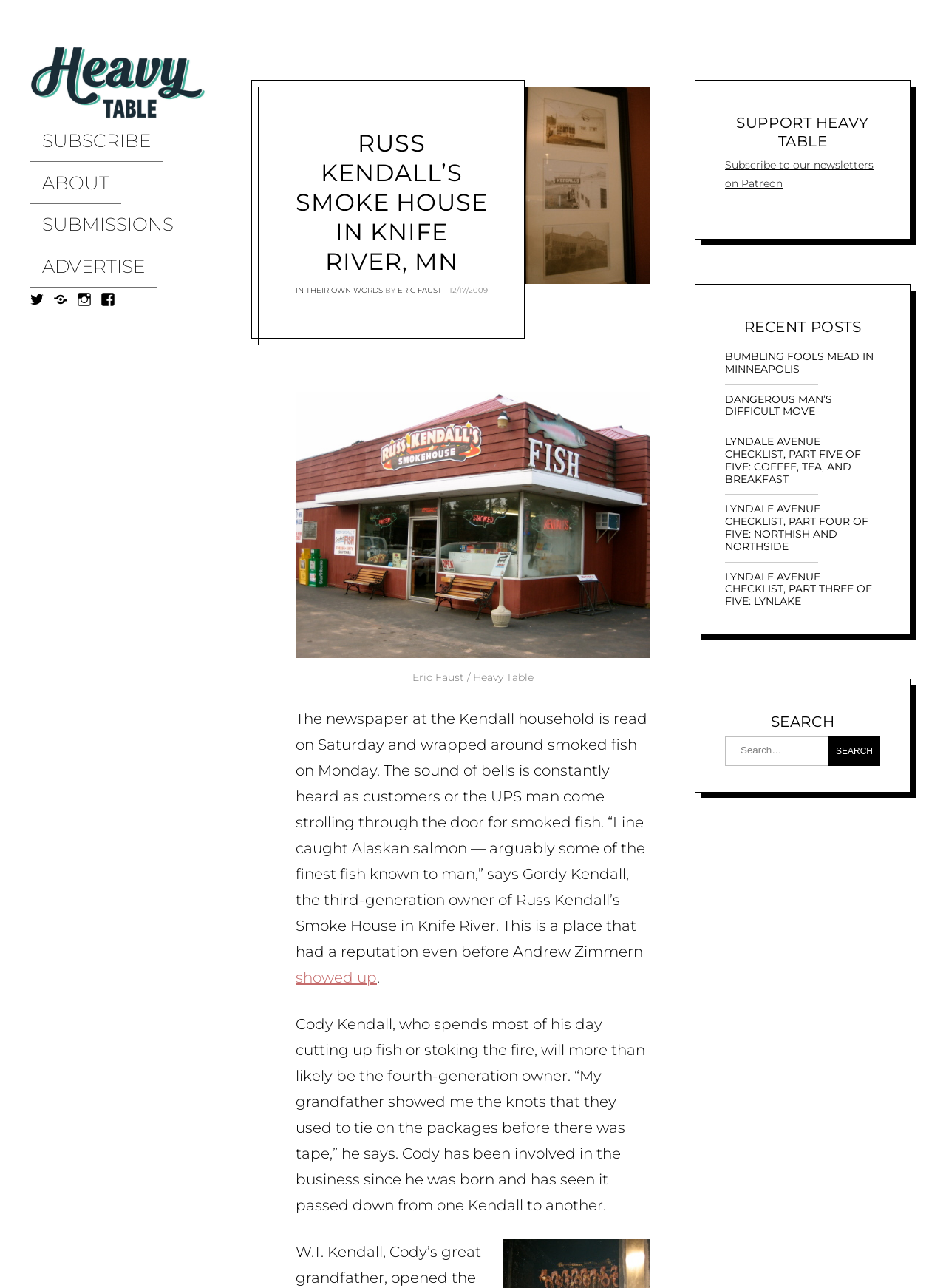Detail the features and information presented on the webpage.

This webpage is about Russ Kendall's Smoke House in Knife River, MN, as indicated by the title. At the top, there is a navigation menu with links to "Heavy Table", "SUBSCRIBE", "ABOUT", "SUBMISSIONS", and "ADVERTISE". Below this menu, there is a social links menu with four icons representing different social media platforms.

The main content of the webpage is an article about Russ Kendall's Smoke House. The article title is prominently displayed, followed by a link to "IN THEIR OWN WORDS" and the author's name, "ERIC FAUST". The article is dated "12/17/2009". Below the title, there is a large image of smoked fish, with a caption.

The article itself is a descriptive piece about the smoke house, with quotes from the owner, Gordy Kendall, and his son, Cody Kendall. The text describes the smoke house's reputation, its history, and the family's involvement in the business.

To the right of the article, there is a complementary section with three headings: "SUPPORT HEAVY TABLE", "RECENT POSTS", and "SEARCH". Under "SUPPORT HEAVY TABLE", there is a link to subscribe to the website's newsletters on Patreon. Under "RECENT POSTS", there are five links to other articles on the website. Finally, under "SEARCH", there is a search box with a button to submit a search query.